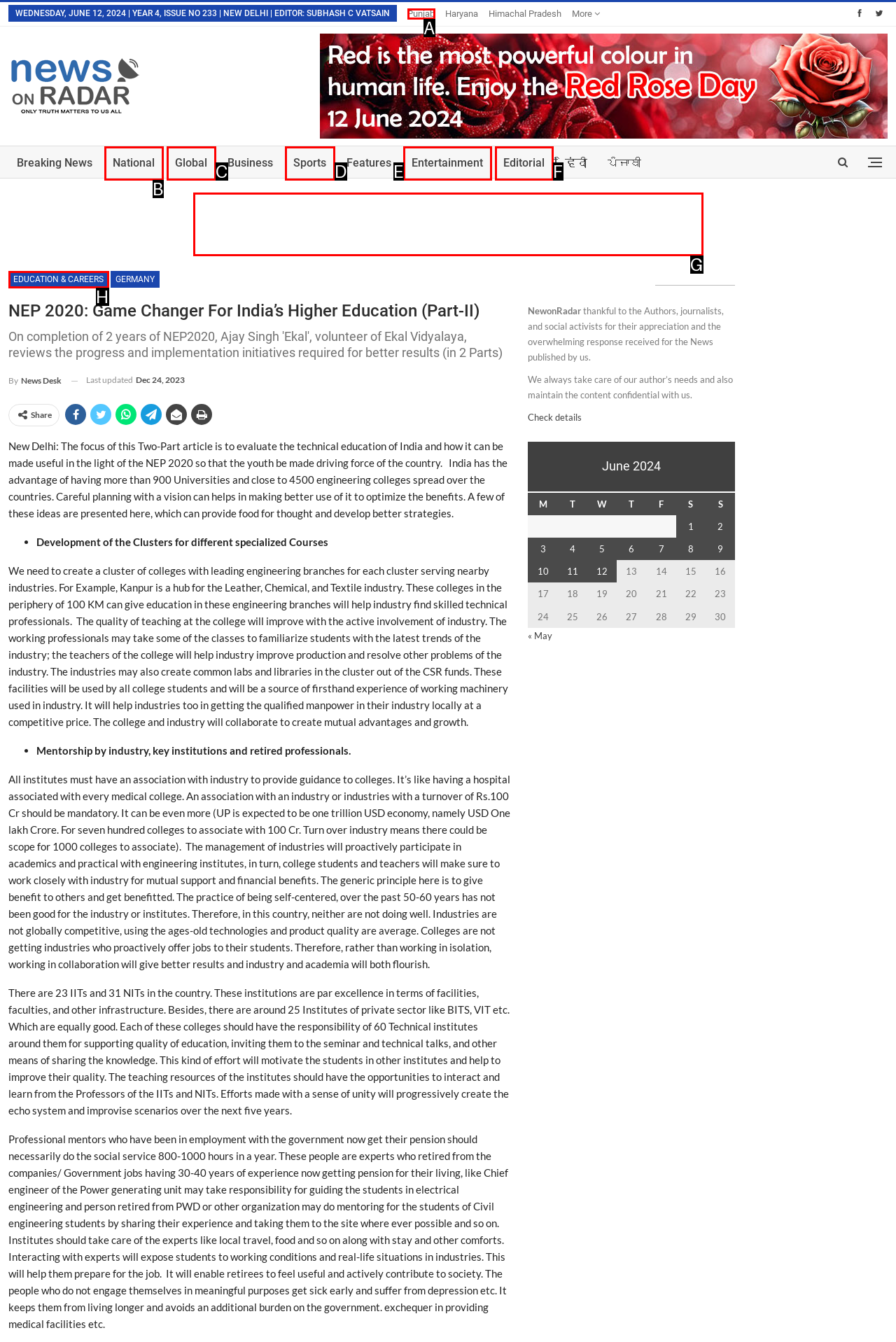Identify the letter that best matches this UI element description: Education & Careers
Answer with the letter from the given options.

H